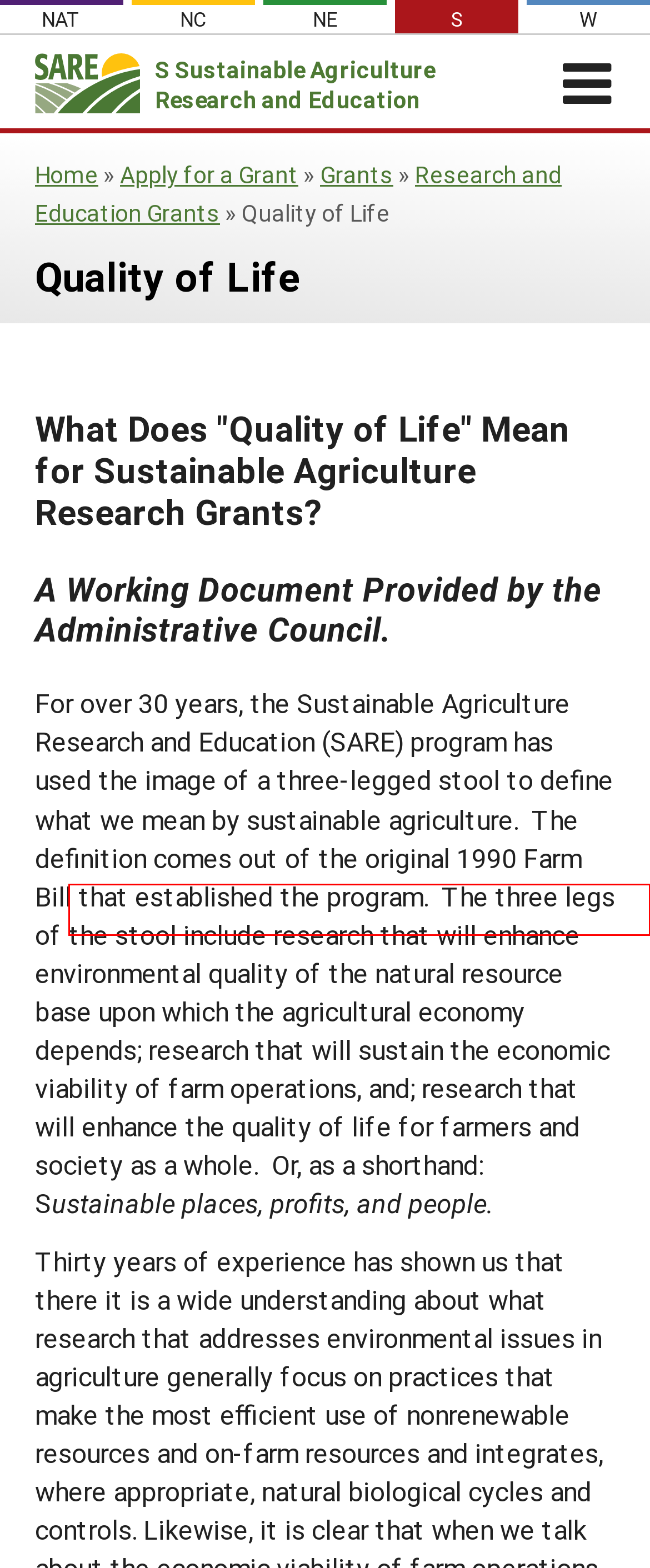Look at the screenshot of a webpage with a red bounding box and select the webpage description that best corresponds to the new page after clicking the element in the red box. Here are the options:
A. Regional Leadership - SARE Southern
B. Managing Cover Crops Profitably, 3rd Edition - SARE
C. Northeast SARE Home Page - SARE Northeast
D. Available in Print - SARE
E. SARE Travel - SARE Southern
F. Texas - SARE Southern
G. Sustainable Agriculture Leadership Program - SARE Southern
H. Research and Education Grants - SARE Southern

F